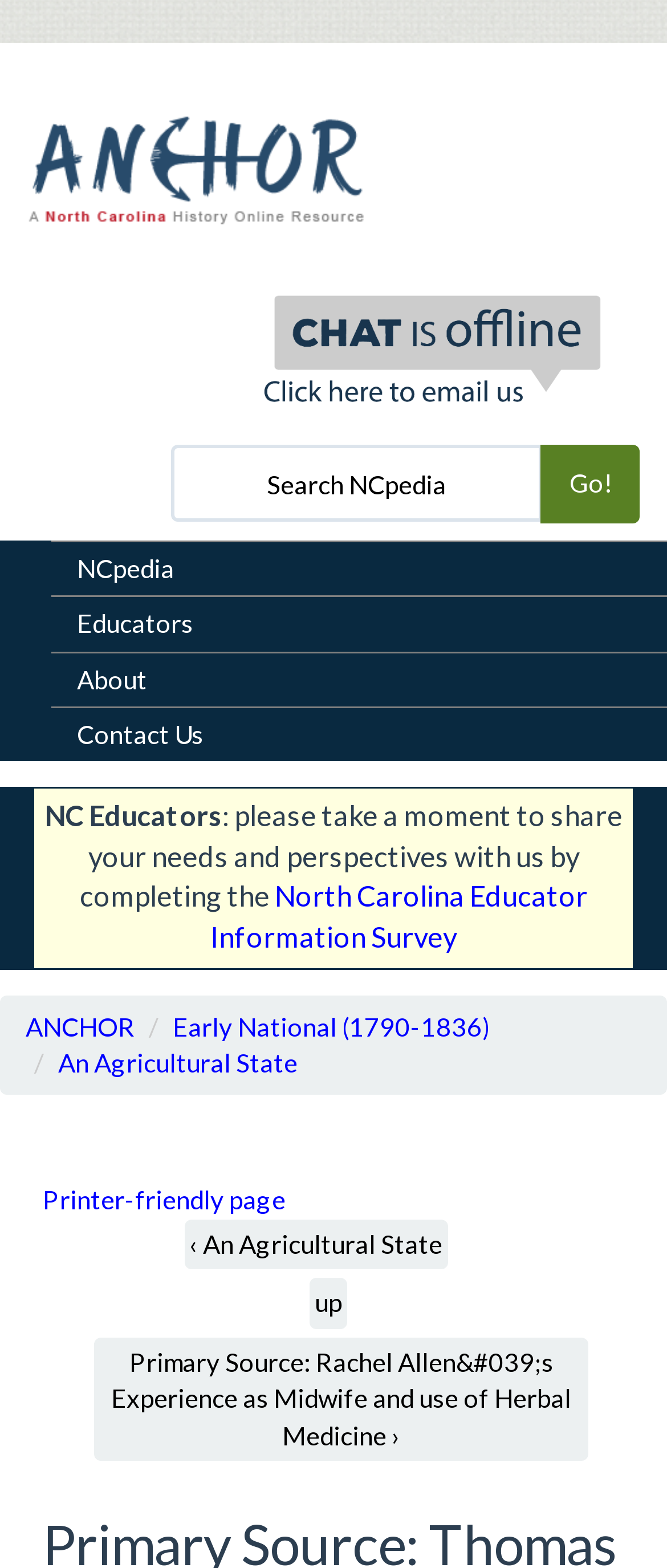Answer the question with a single word or phrase: 
What is the logo of NCpedia?

ANCHOR